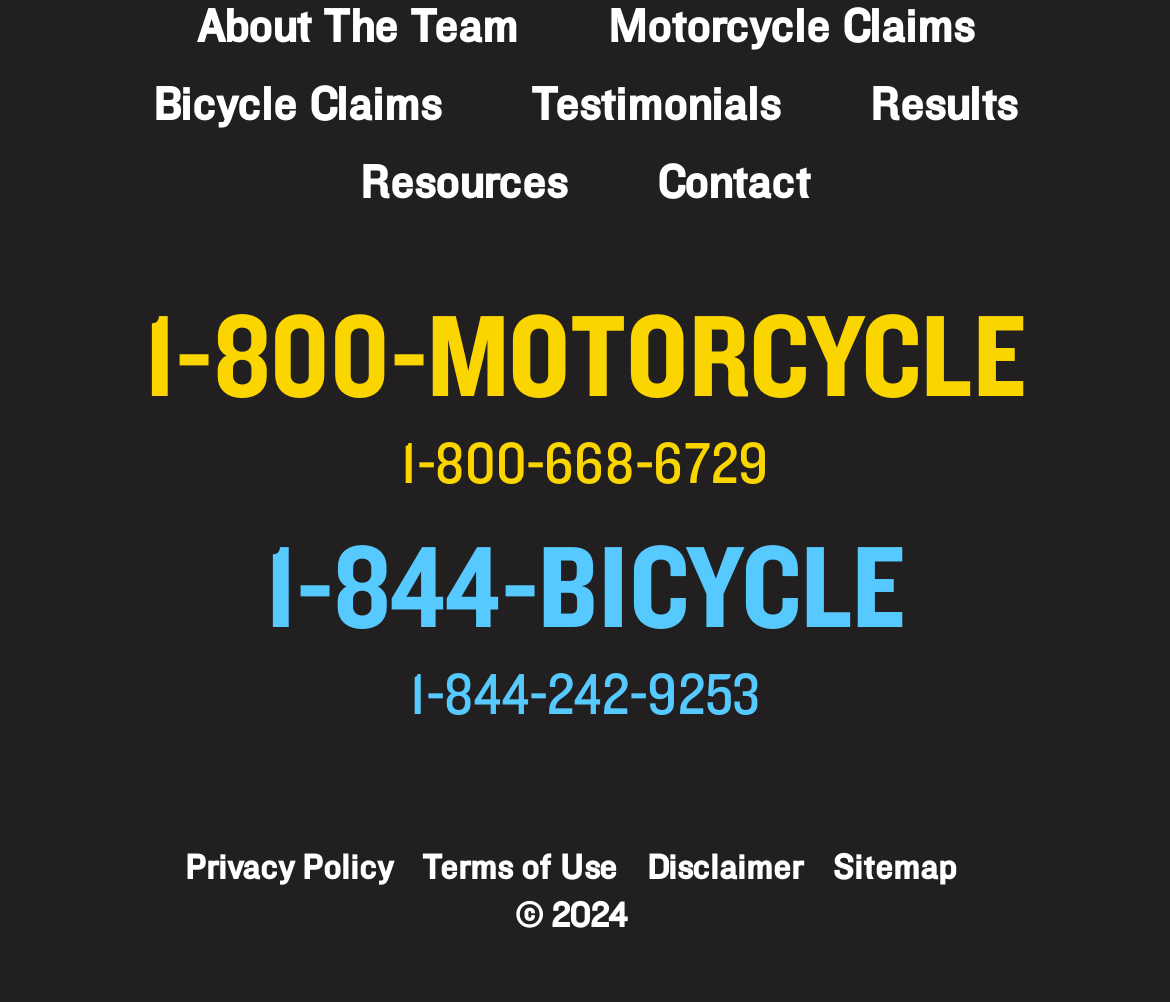Carefully examine the image and provide an in-depth answer to the question: What year is the copyright for the website?

The StaticText element '© 2024' indicates that the copyright for the website is for the year 2024.